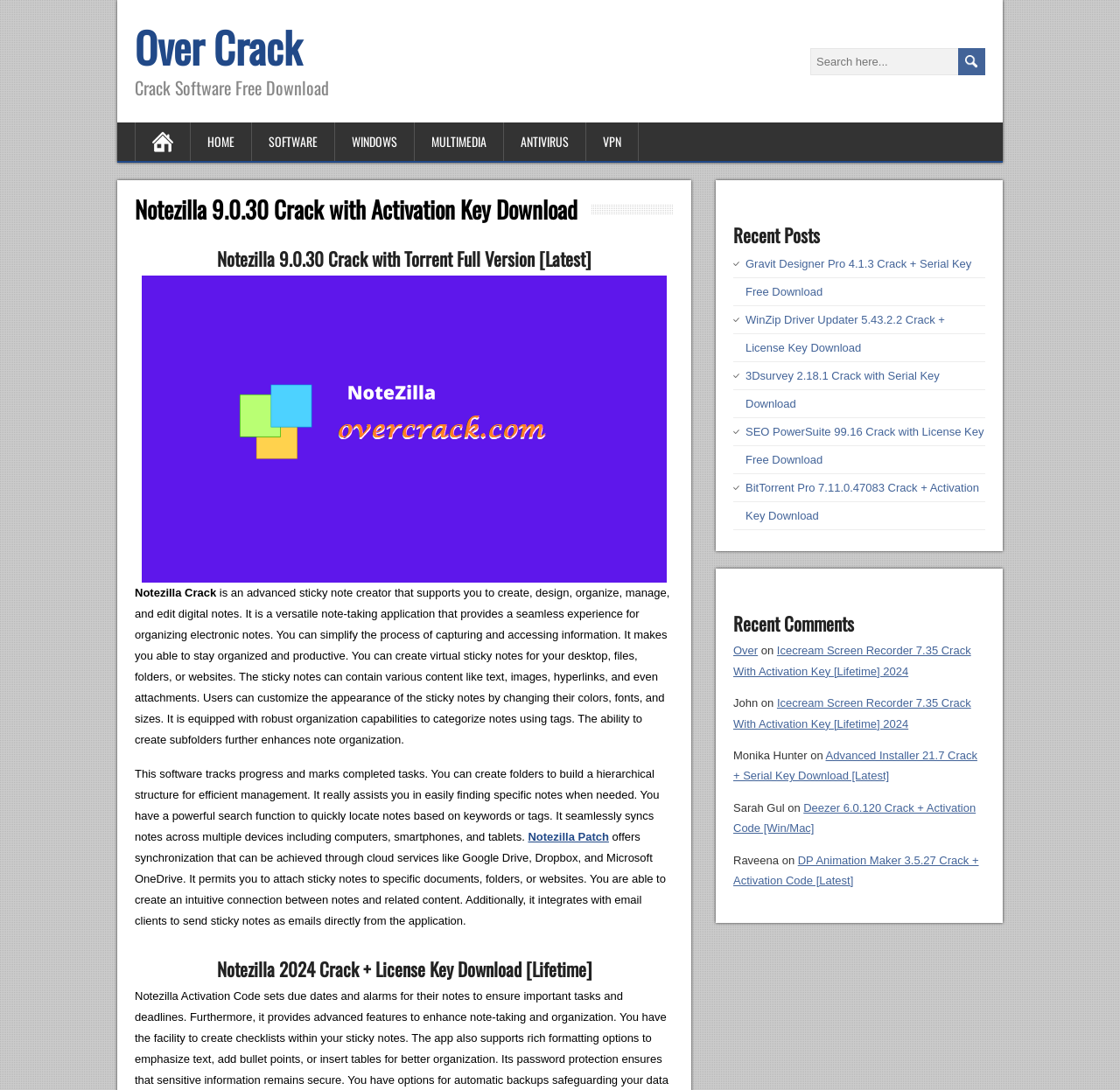Determine the bounding box coordinates for the area that should be clicked to carry out the following instruction: "Click on the 'Previous article' link".

None